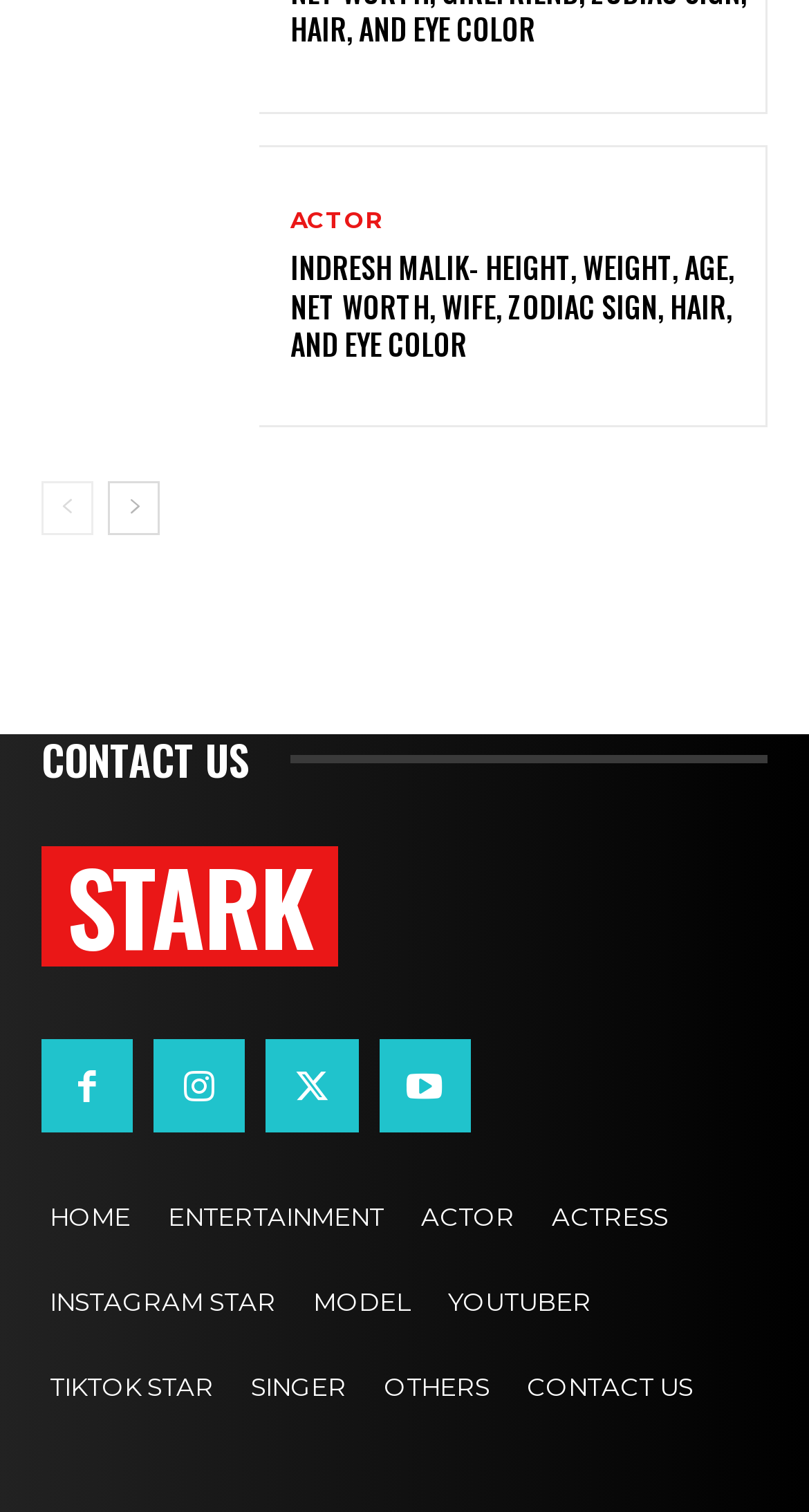What is the contact information provided on this webpage?
Based on the image, give a one-word or short phrase answer.

CONTACT US